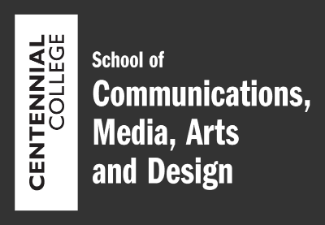What is the institution's identity emphasized by?
Using the picture, provide a one-word or short phrase answer.

Vertical text